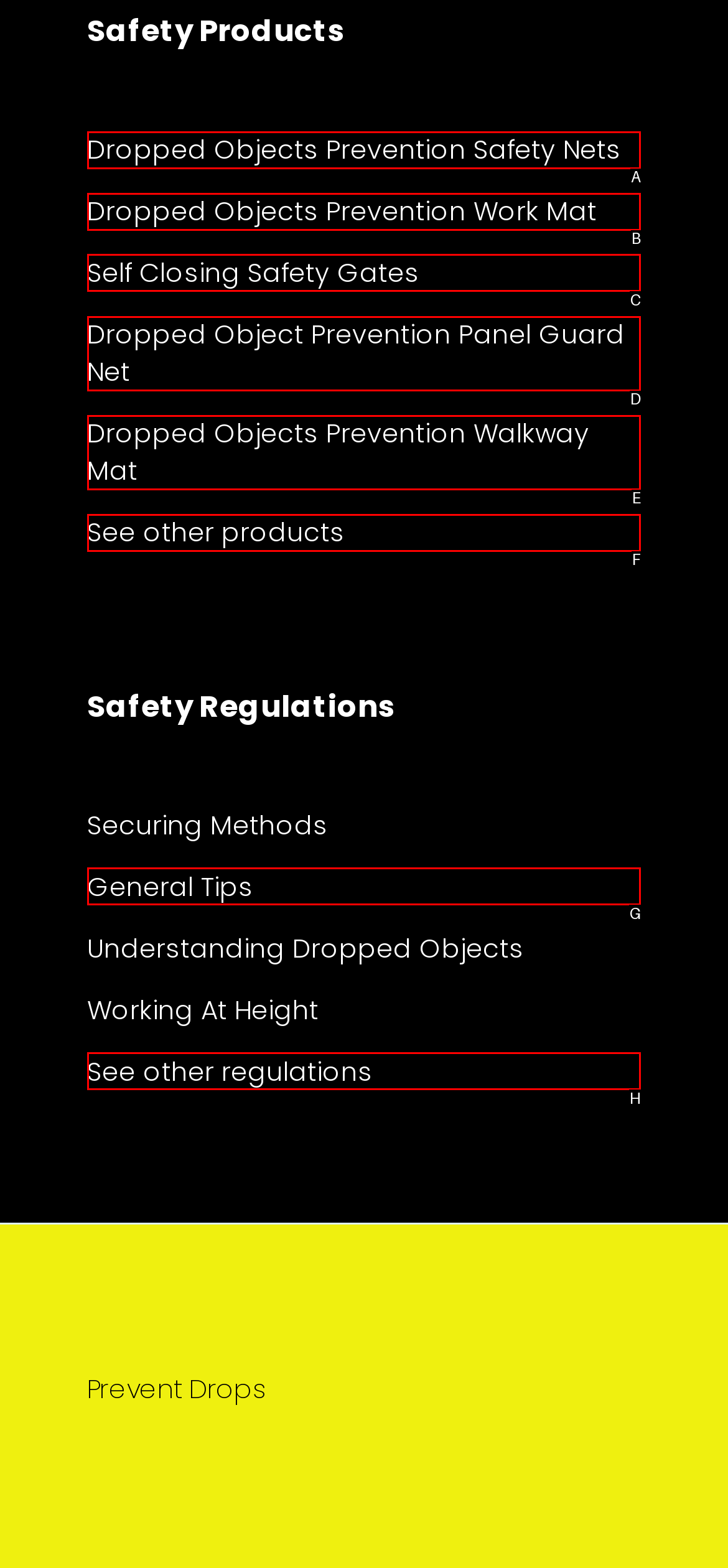Choose the letter that corresponds to the correct button to accomplish the task: View Self Closing Safety Gates
Reply with the letter of the correct selection only.

C